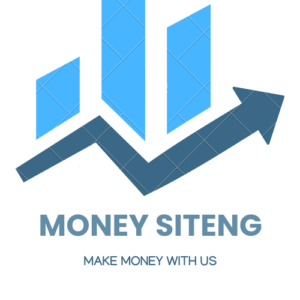Elaborate on the image with a comprehensive description.

The image features the logo of "Money SitenG," a financial resource platform aimed at helping individuals increase their earnings. The logo prominently displays three blue geometric shapes resembling rising bars, symbolizing growth and upward trends in financial investments. These shapes are accompanied by a stylized dark blue arrow that also suggests progress and upward movement. Below the logo, the text reads "MONEY SITENG" in a bold and modern font, followed by the tagline "MAKE MONEY WITH US," emphasizing the platform's mission to empower users with strategies and insights for financial success. The overall design is clean and professional, making it visually appealing for an audience interested in business and financial topics.